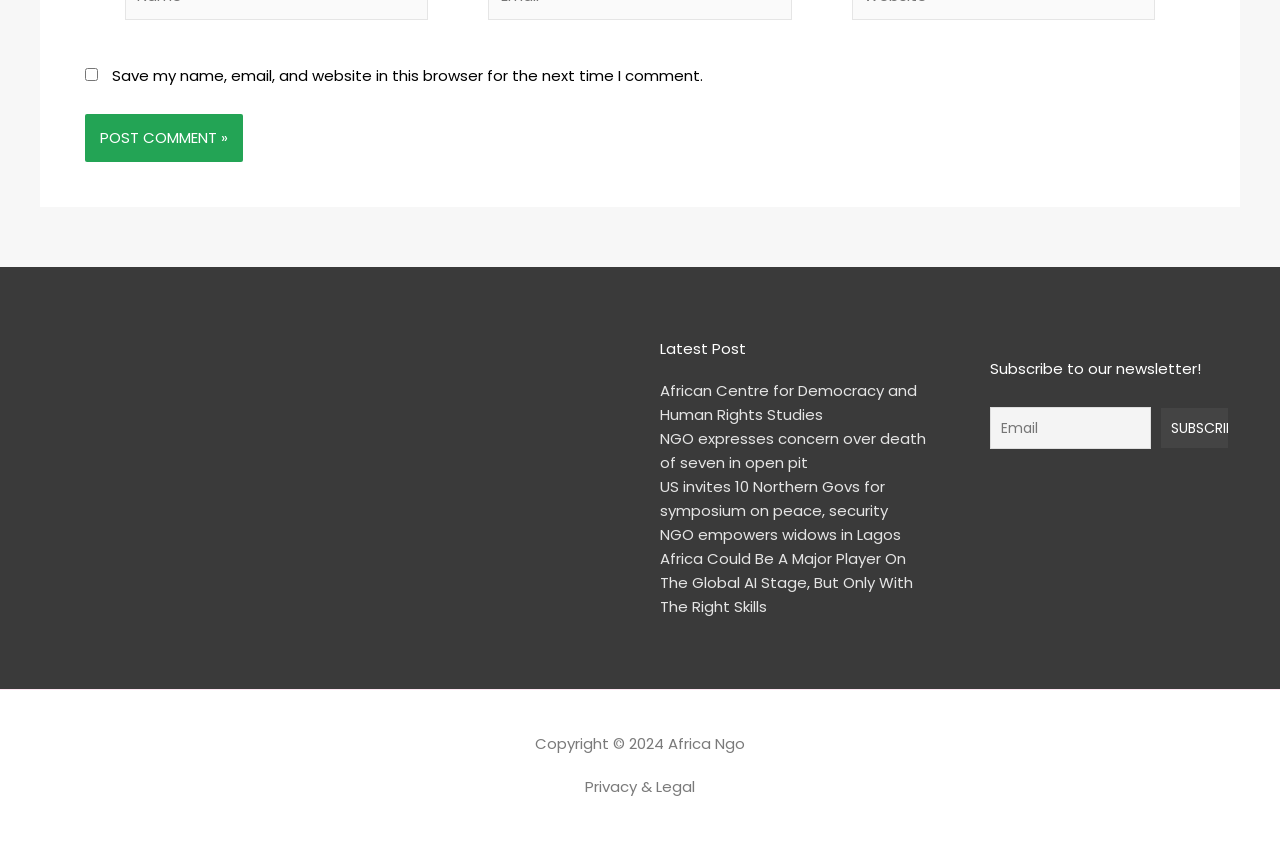What type of content is listed below 'Latest Post'? Look at the image and give a one-word or short phrase answer.

News articles